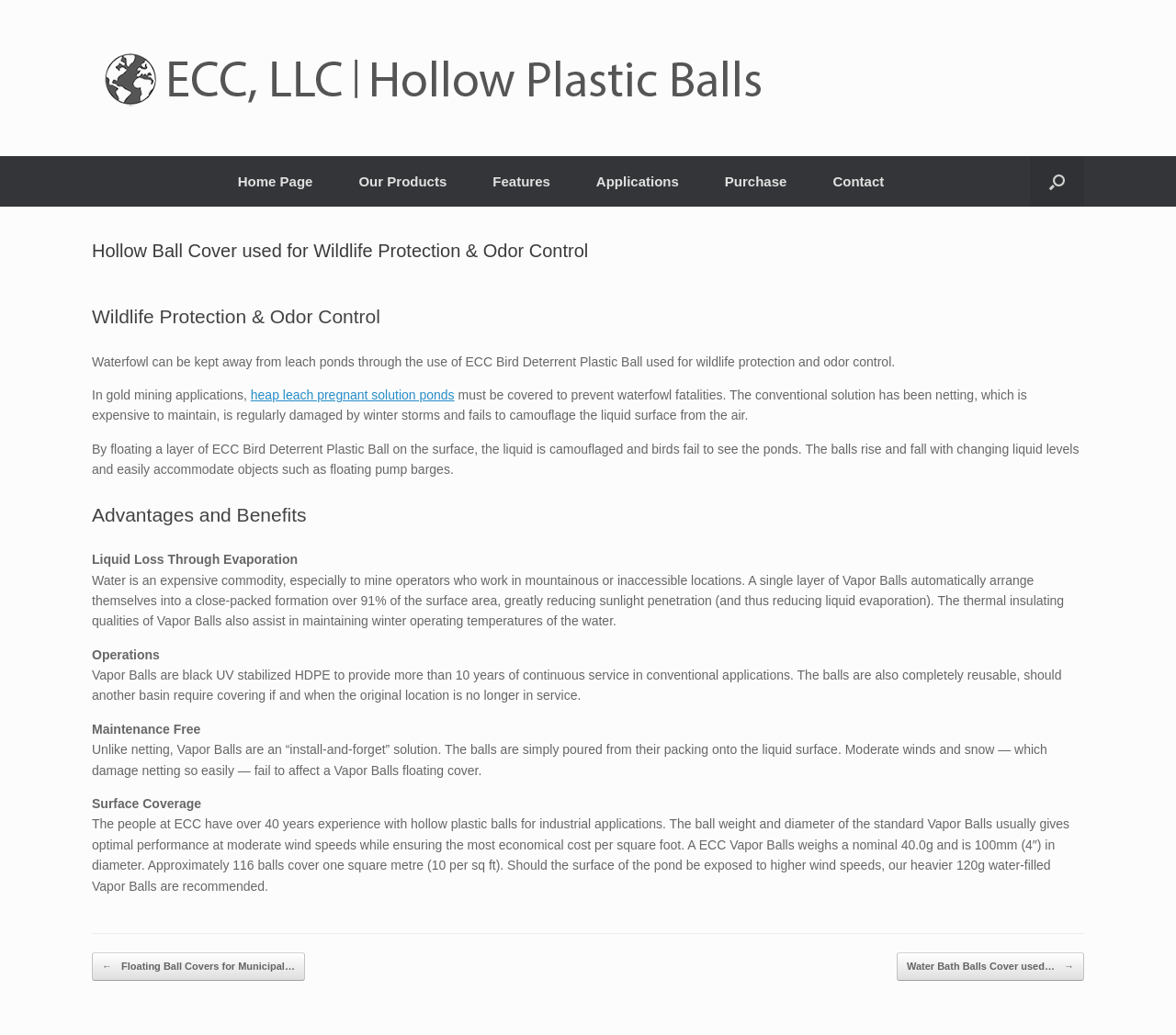Carefully observe the image and respond to the question with a detailed answer:
How many Vapor Balls cover one square meter?

As stated on the webpage, approximately 116 Vapor Balls cover one square meter, or 10 per square foot.